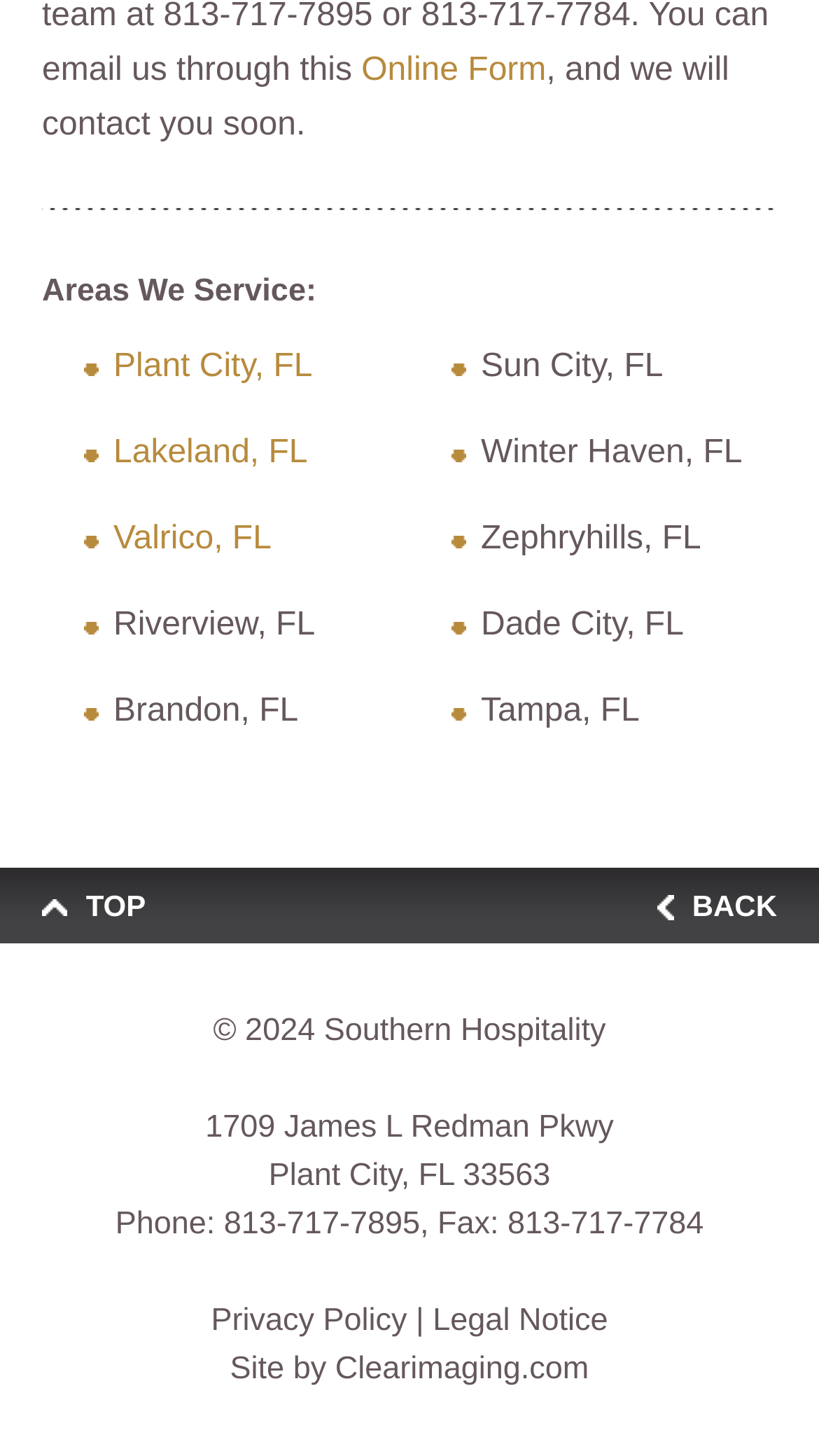Locate the bounding box coordinates for the element described below: "aria-label="Instagram"". The coordinates must be four float values between 0 and 1, formatted as [left, top, right, bottom].

None